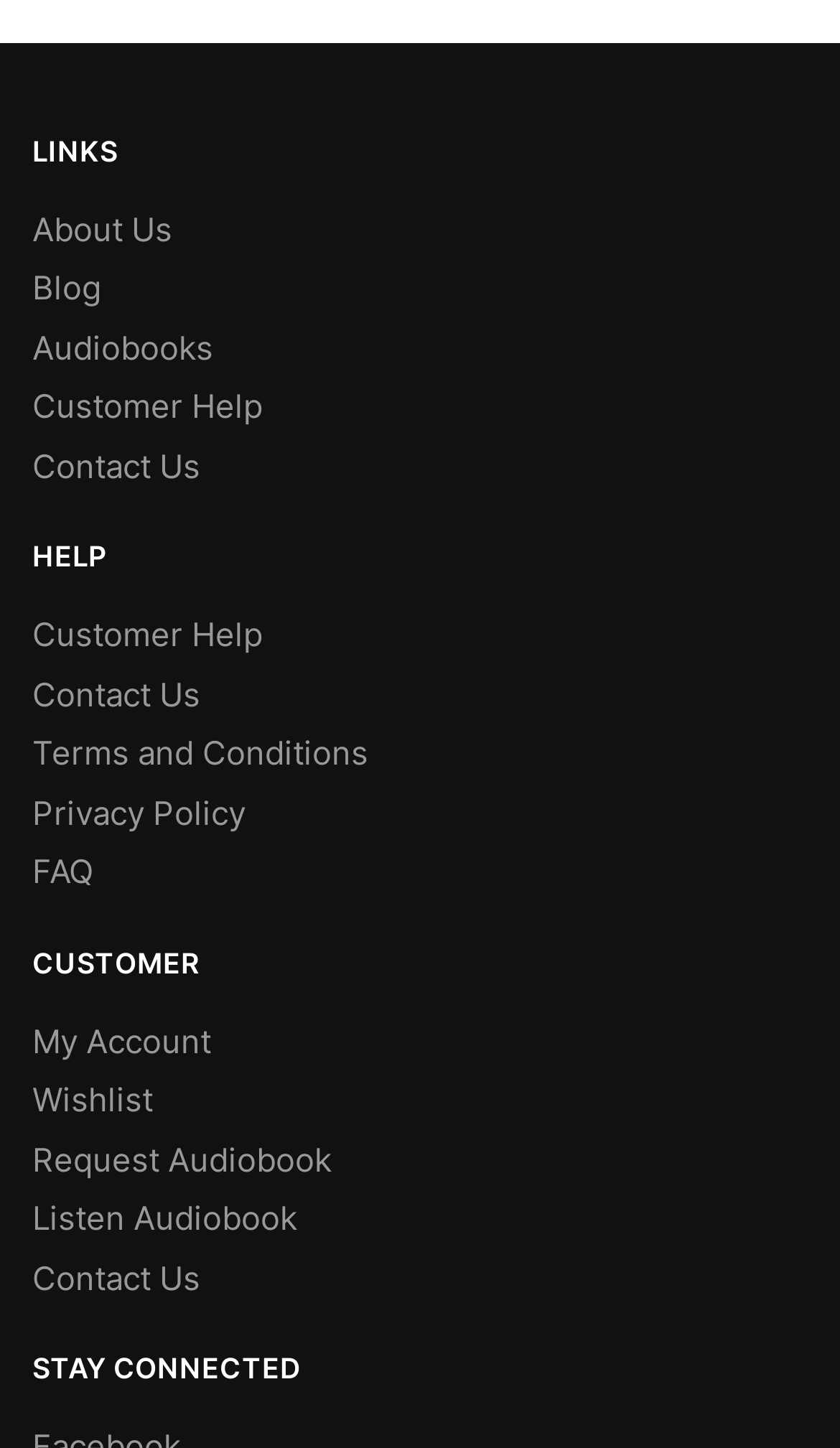Locate the bounding box coordinates of the area you need to click to fulfill this instruction: 'contact us'. The coordinates must be in the form of four float numbers ranging from 0 to 1: [left, top, right, bottom].

[0.038, 0.307, 0.238, 0.335]